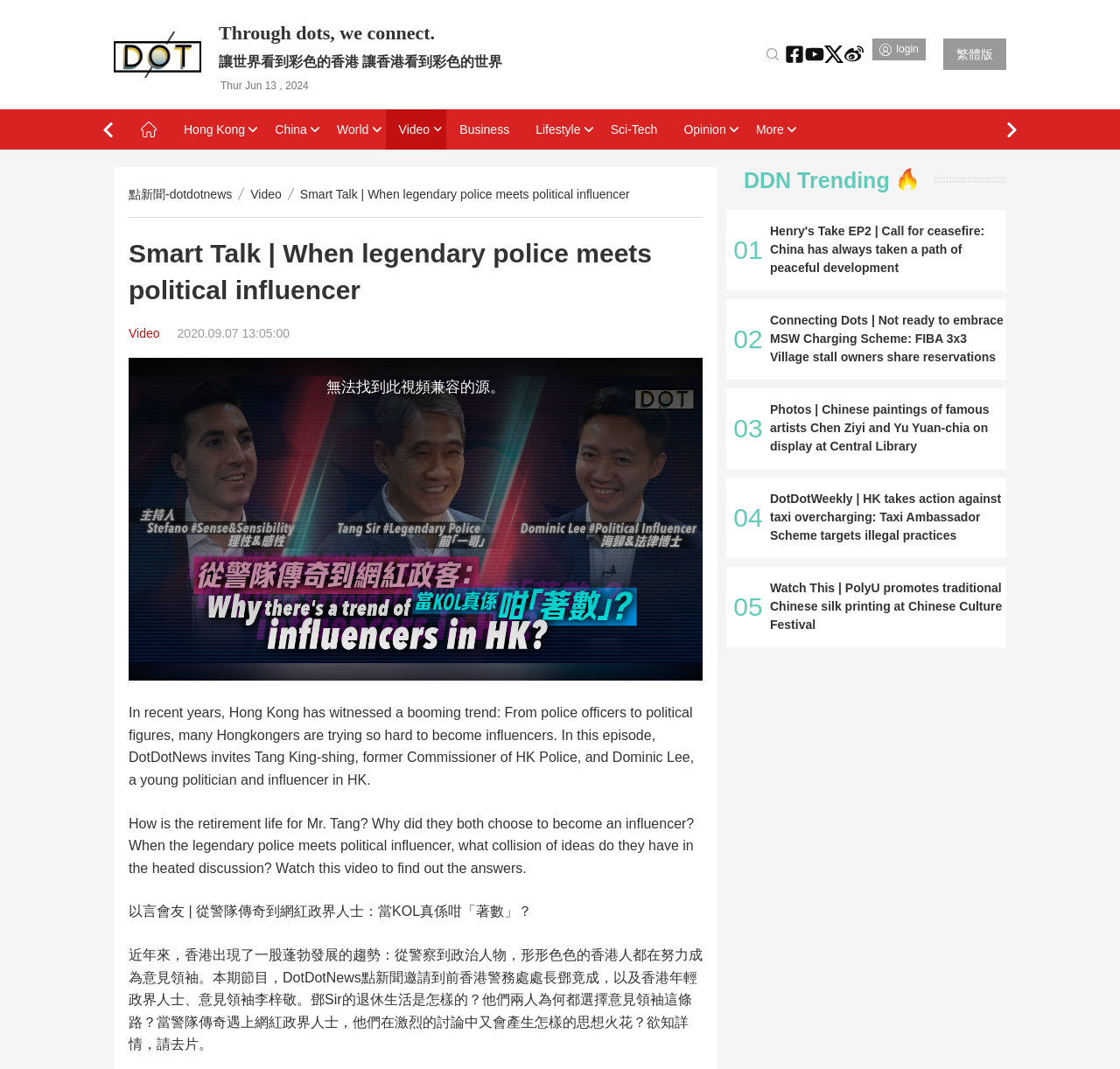Could you specify the bounding box coordinates for the clickable section to complete the following instruction: "Click the Facebook link"?

[0.675, 0.037, 0.692, 0.065]